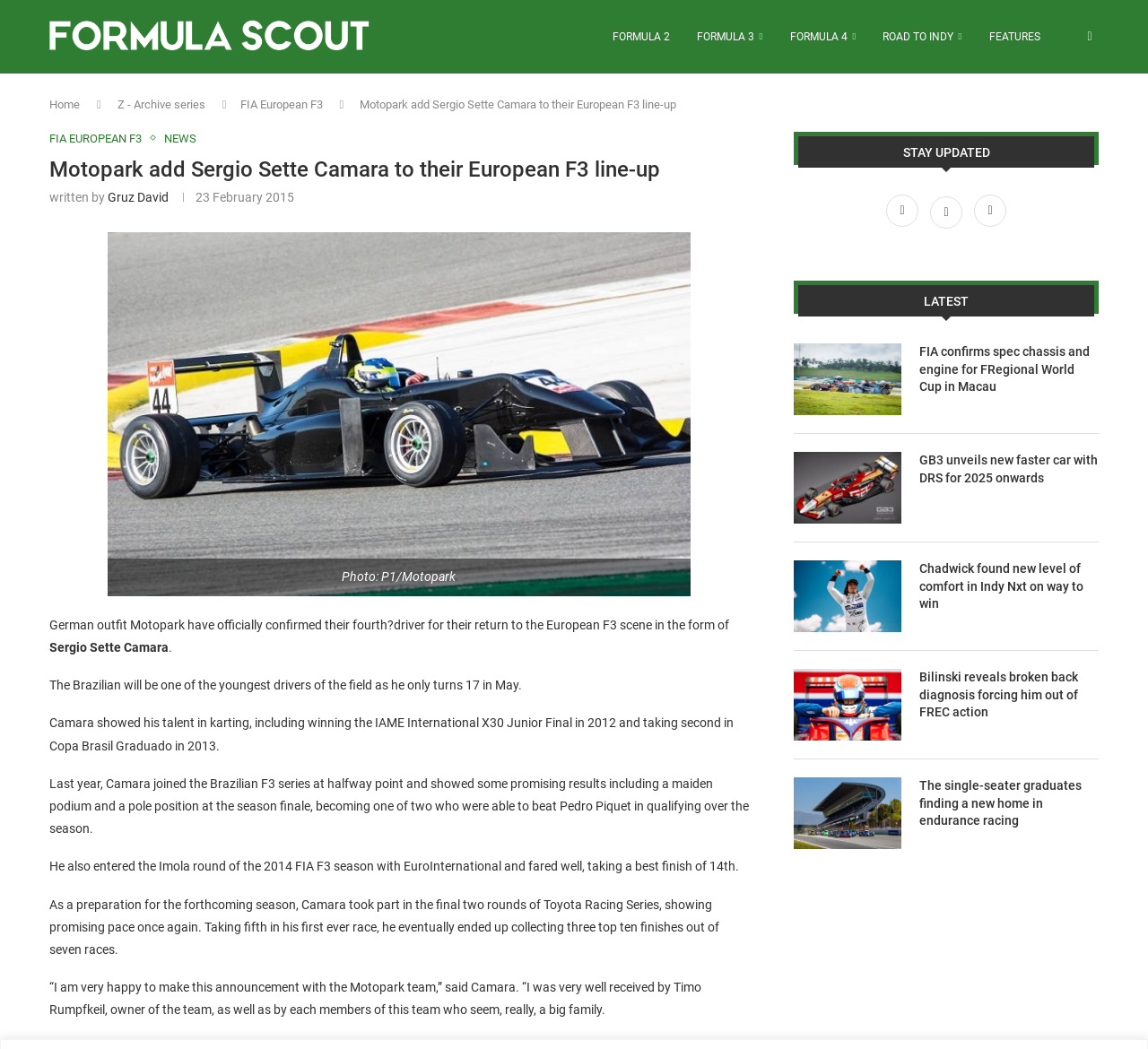Examine the screenshot and answer the question in as much detail as possible: How old will Sergio Sette Camara be in May?

The answer can be found in the article's text, where it is stated that 'The Brazilian will be one of the youngest drivers of the field as he only turns 17 in May.'